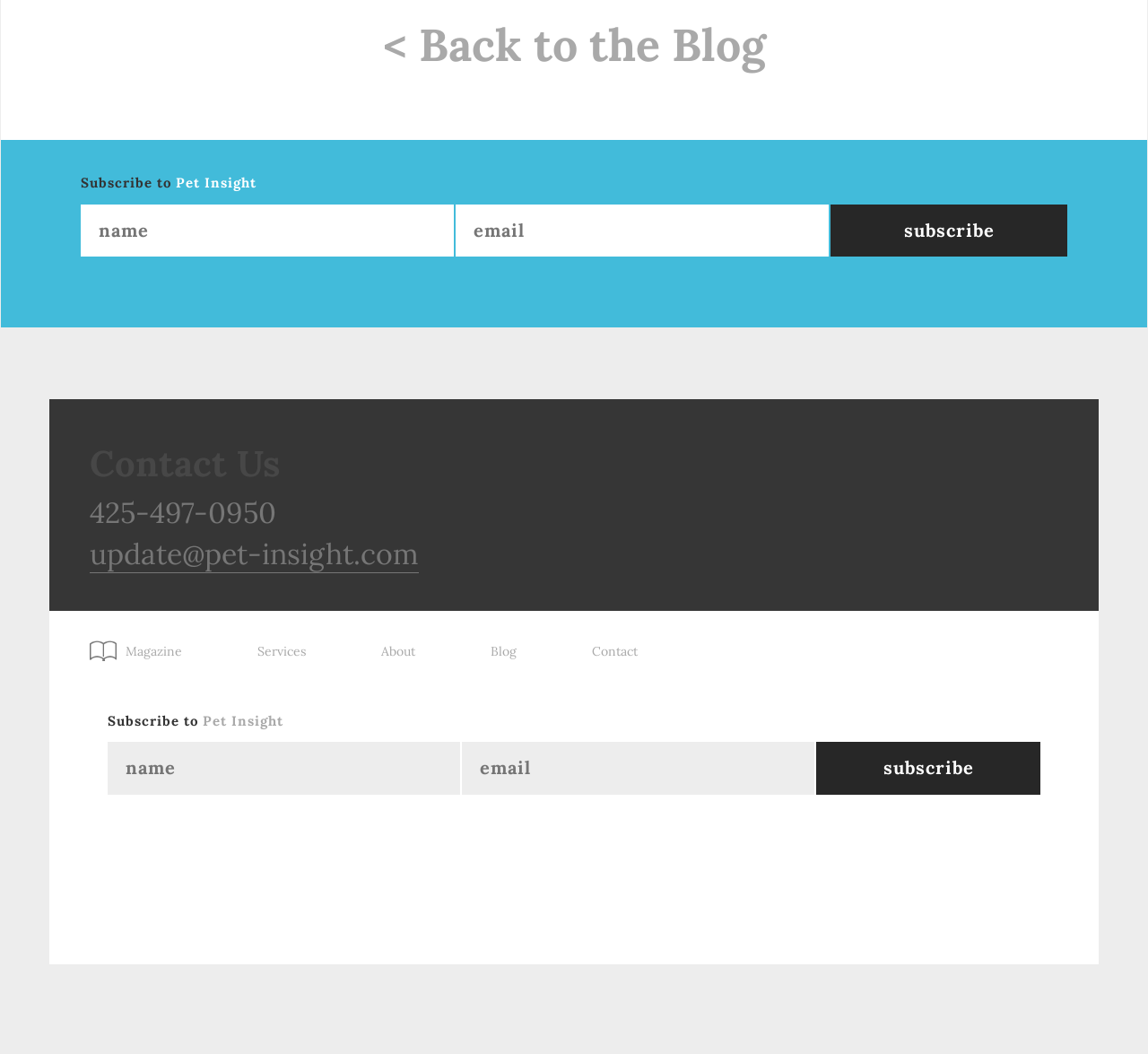Find the bounding box coordinates for the HTML element described as: "name="name" placeholder="Name"". The coordinates should consist of four float values between 0 and 1, i.e., [left, top, right, bottom].

[0.094, 0.704, 0.402, 0.754]